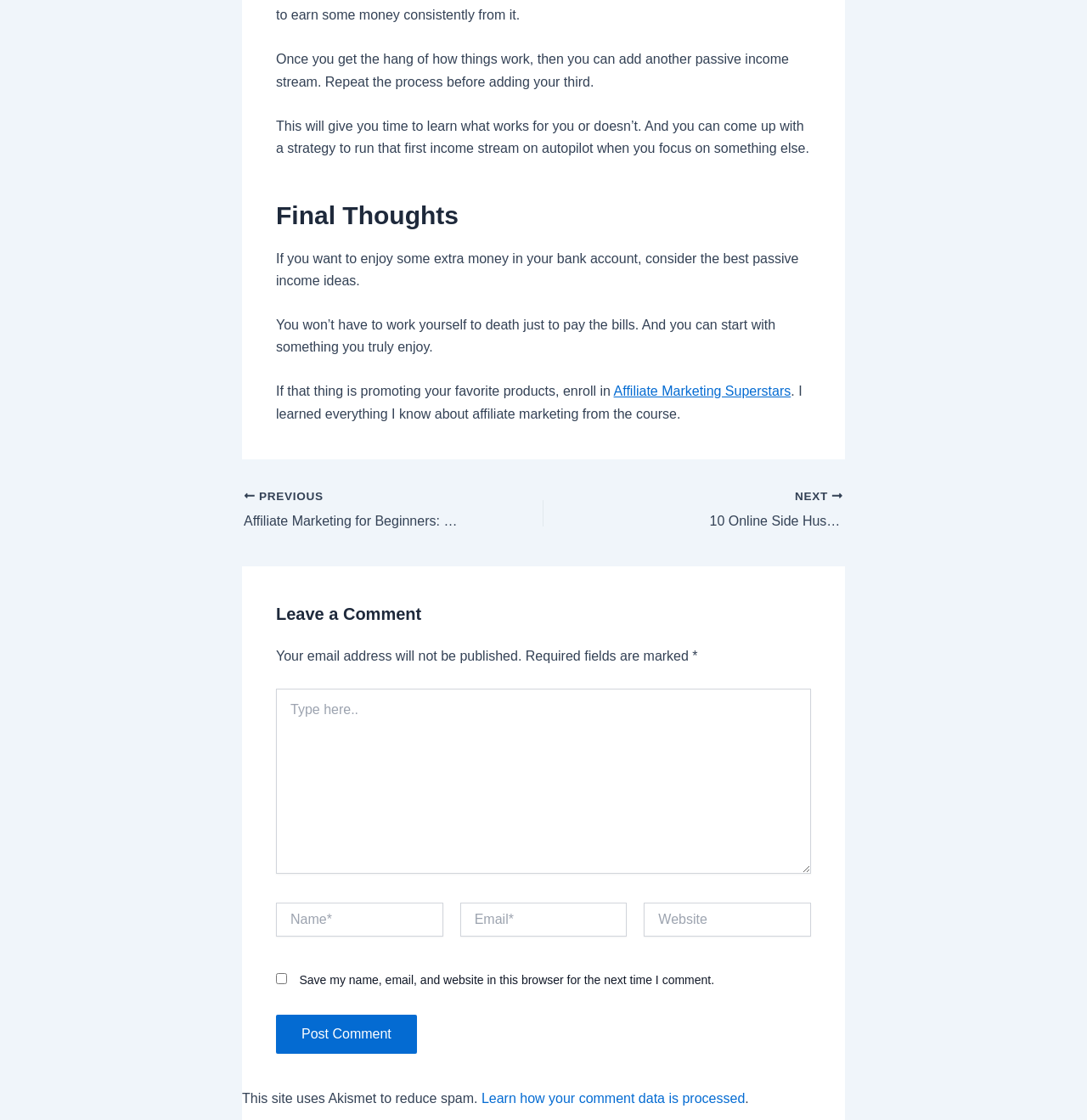Identify the bounding box coordinates for the UI element that matches this description: "parent_node: Email* name="email" placeholder="Email*"".

[0.423, 0.806, 0.577, 0.836]